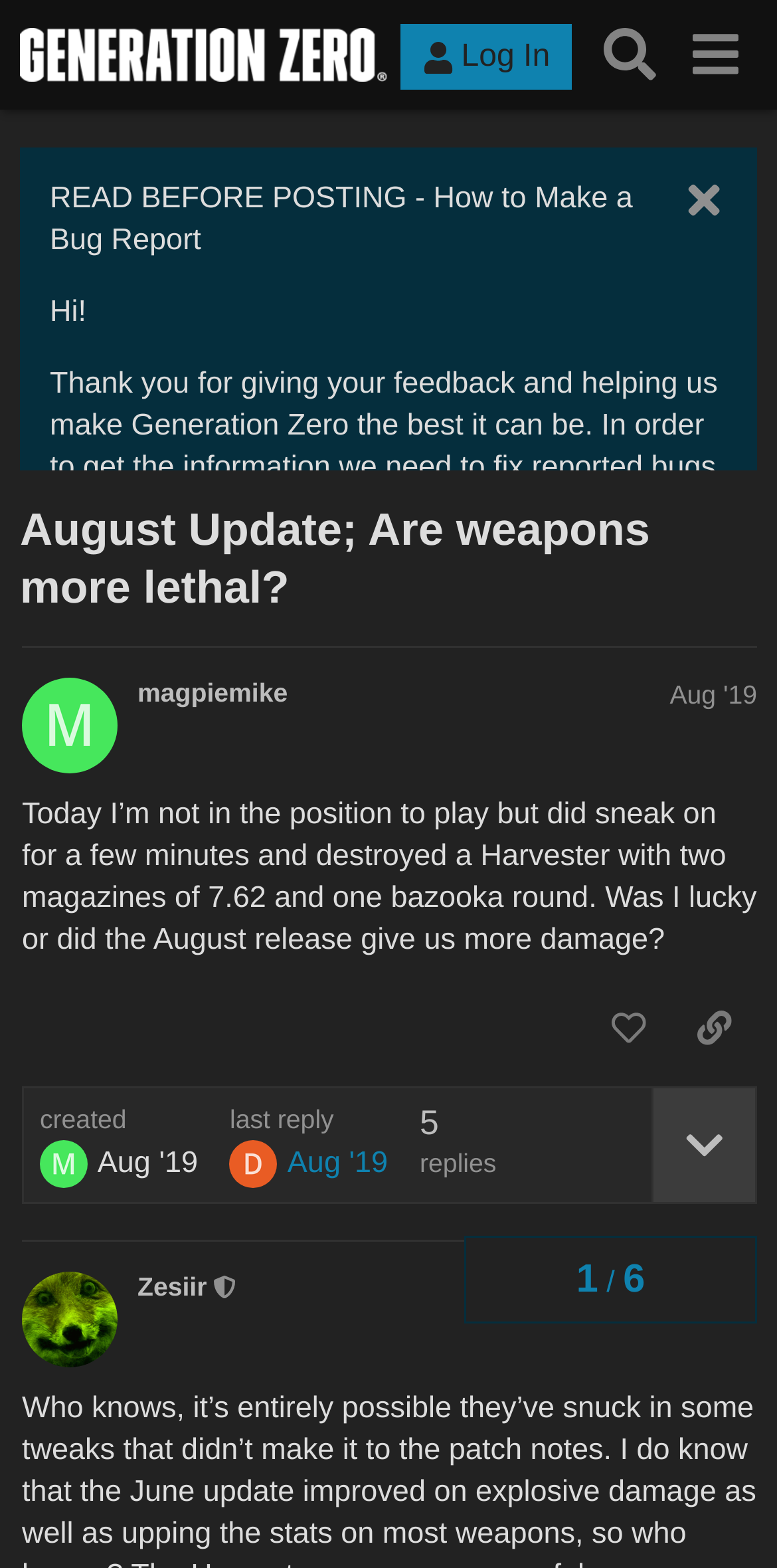Could you provide the bounding box coordinates for the portion of the screen to click to complete this instruction: "View project details"?

None